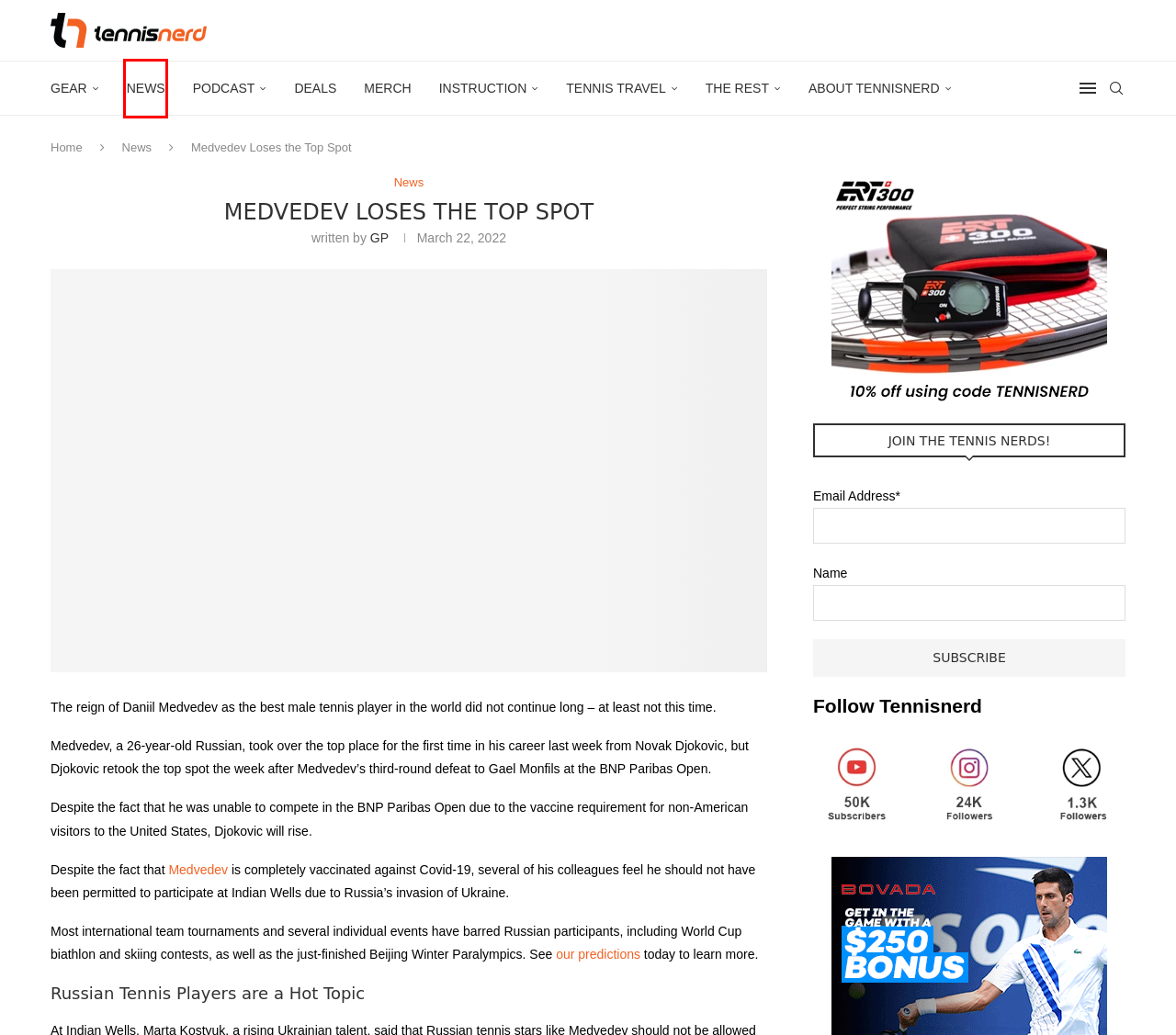Inspect the screenshot of a webpage with a red rectangle bounding box. Identify the webpage description that best corresponds to the new webpage after clicking the element inside the bounding box. Here are the candidates:
A. Tennis Gear Reviews - Racquets, Strings, Shoes etc
B. News Archives - Tennisnerd.net
C. Tennisnerd - Your Guide to Tennis
D. TENNISNERD DEALS - Tennisnerd.net
E. About Us at Tennisnerd
F. Tennisnerd Merch - Buy your Tennis Nerd T-shirts, Polo's, Hoodies
G. Tennis Instruction Archives - Tennisnerd.net
H. BetUSTV: Analysis, Picks and Predictions

B